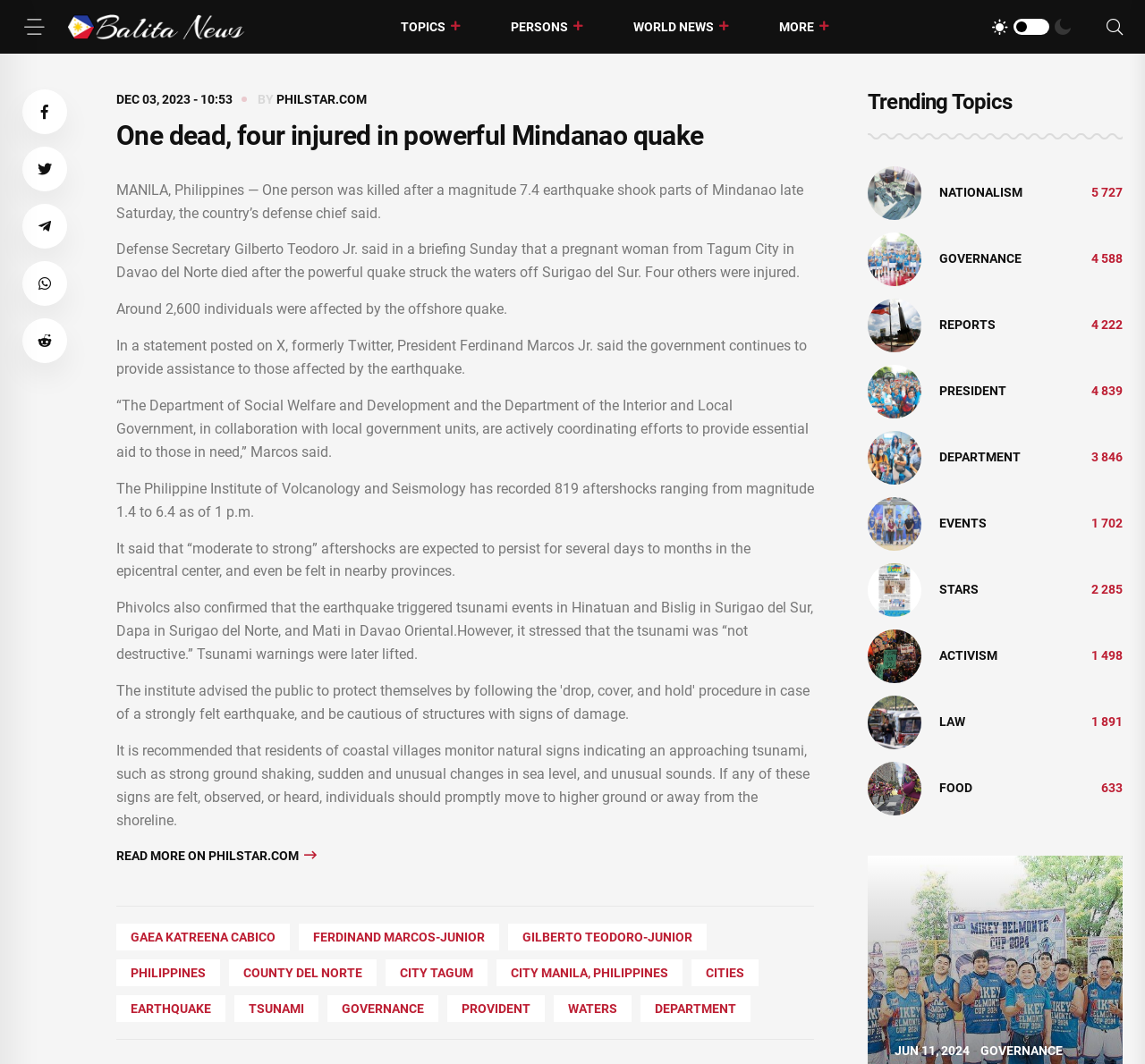Point out the bounding box coordinates of the section to click in order to follow this instruction: "Read more on Philstar.com".

[0.102, 0.795, 0.711, 0.814]